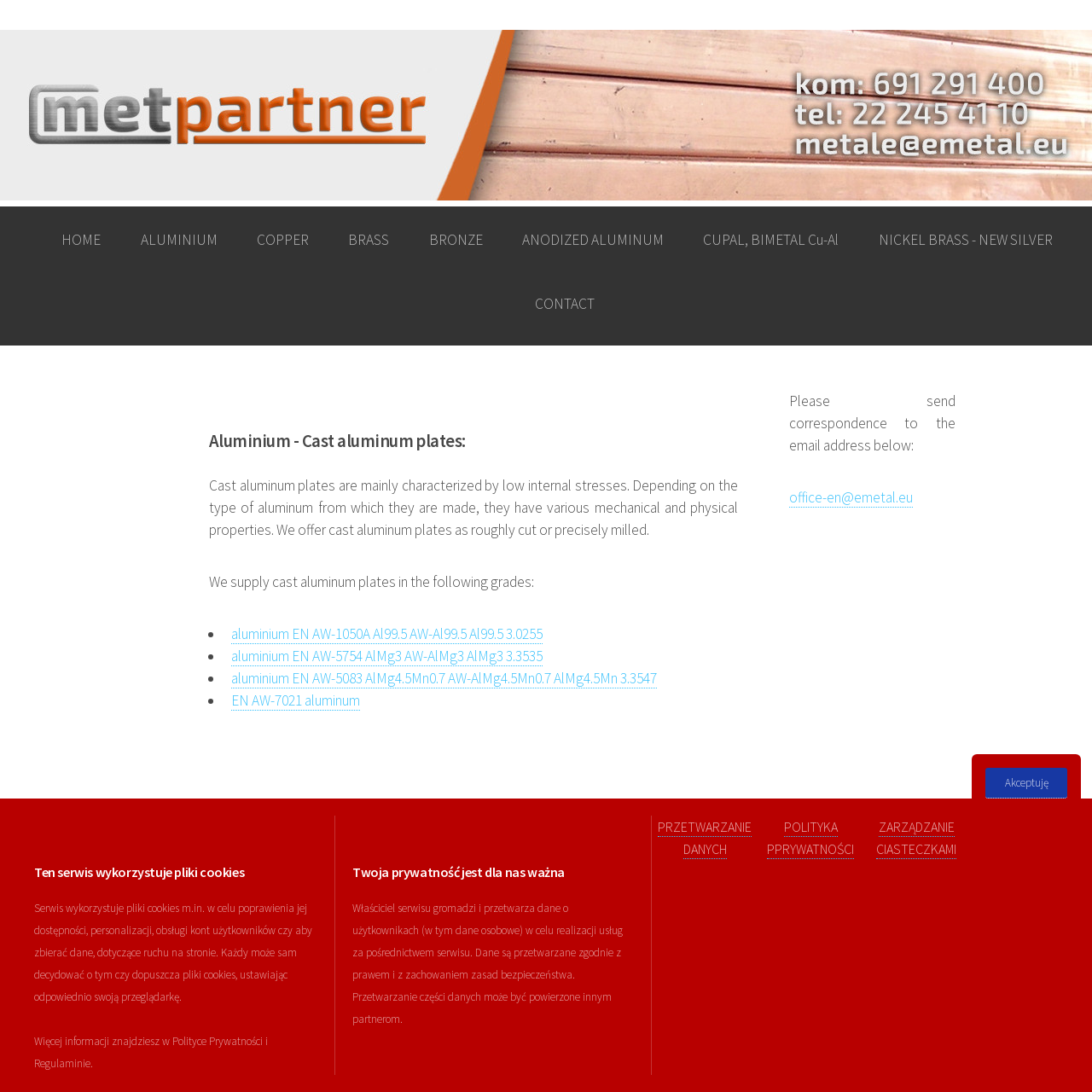Explain the webpage's design and content in an elaborate manner.

This webpage is about cast aluminum plates, specifically their properties and types. At the top, there is a navigation menu with links to different sections, including "HOME", "ALUMINIUM", "COPPER", "BRASS", "BRONZE", "ANODIZED ALUMINUM", "CUPAL, BIMETAL Cu-Al", "NICKEL BRASS - NEW SILVER", and "CONTACT". 

Below the navigation menu, there is an article section that provides information about cast aluminum plates. The article starts with a heading "Aluminium - Cast aluminum plates:" and then describes the characteristics of cast aluminum plates, including their low internal stresses and various mechanical and physical properties depending on the type of aluminum used. 

The article also lists the types of cast aluminum plates available, including aluminium EN AW-1050A Al99.5 AW-Al99.5 Al99.5 3.0255, aluminium EN AW-5754 AlMg3 AW-AlMg3 AlMg3 3.3535, aluminium EN AW-5083 AlMg4.5Mn0.7 AW-AlMg4.5Mn0.7 AlMg4.5Mn 3.3547, and EN AW-7021 aluminum.

On the right side of the article, there is a section with contact information, including an email address and social media links. 

At the bottom of the page, there are several sections with additional information, including a disclaimer about trademarks, a note about the page being created from a template, and a section about cookies and privacy policy. The cookies and privacy policy section includes links to more information about data processing, privacy policy, and cookie management.